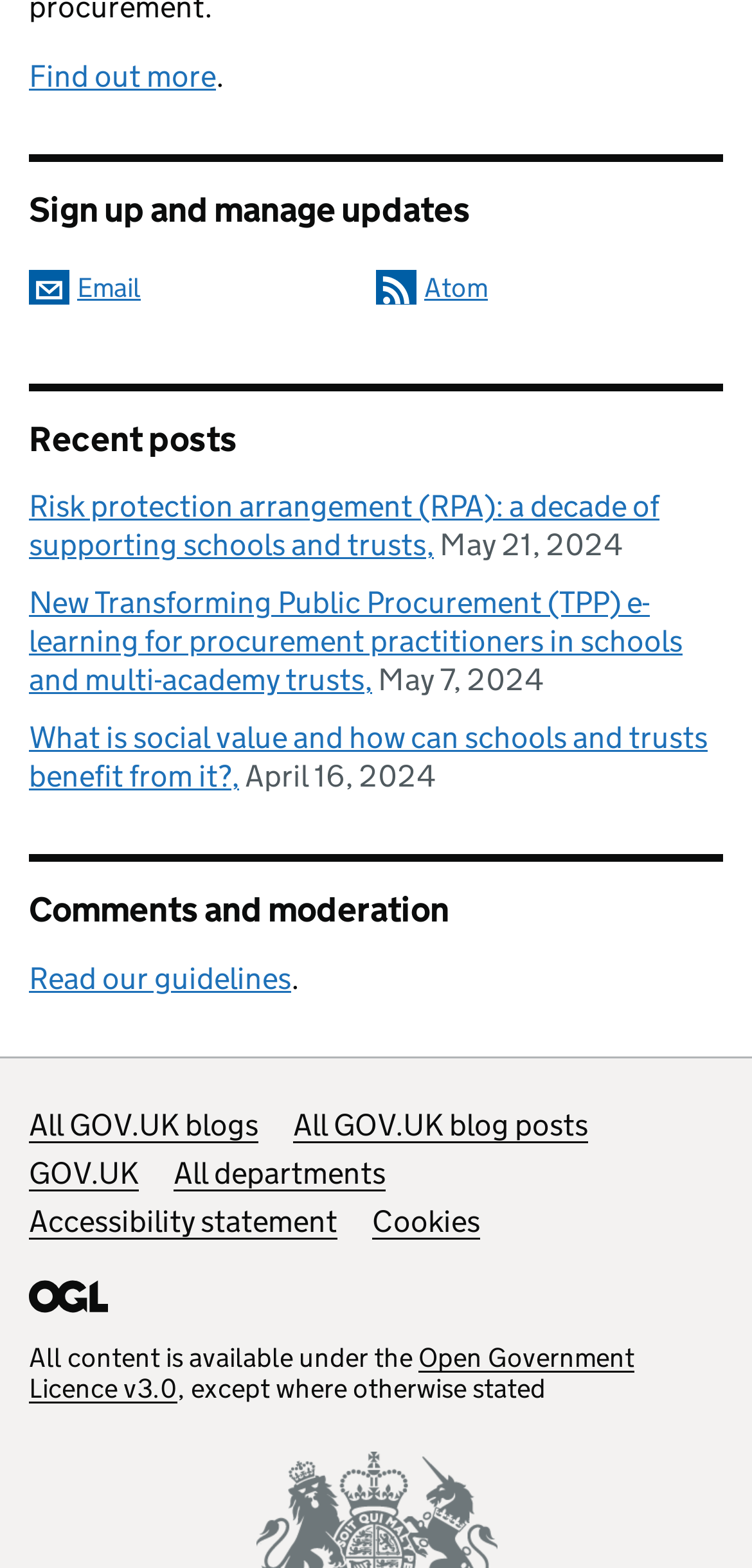Carefully examine the image and provide an in-depth answer to the question: How can users subscribe to updates?

I found the answer by looking at the links under the 'Sign up and manage updates' heading. There are two options: 'Sign up and manage updates by email' and 'Use this with a feed reader to subscribe'. This suggests that users can subscribe to updates either by email or by using a feed reader.